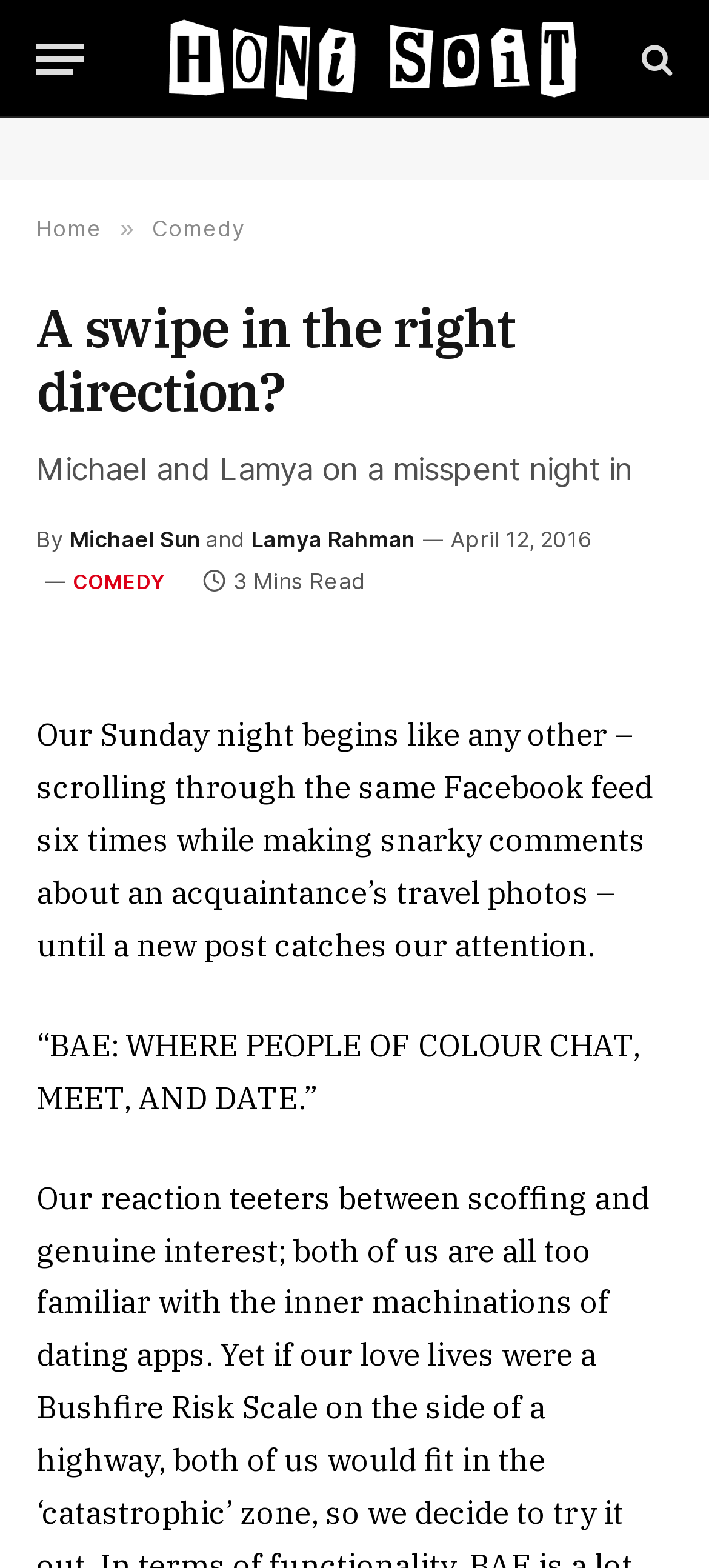Identify the bounding box coordinates of the area that should be clicked in order to complete the given instruction: "Check the date of the article". The bounding box coordinates should be four float numbers between 0 and 1, i.e., [left, top, right, bottom].

[0.636, 0.336, 0.836, 0.353]